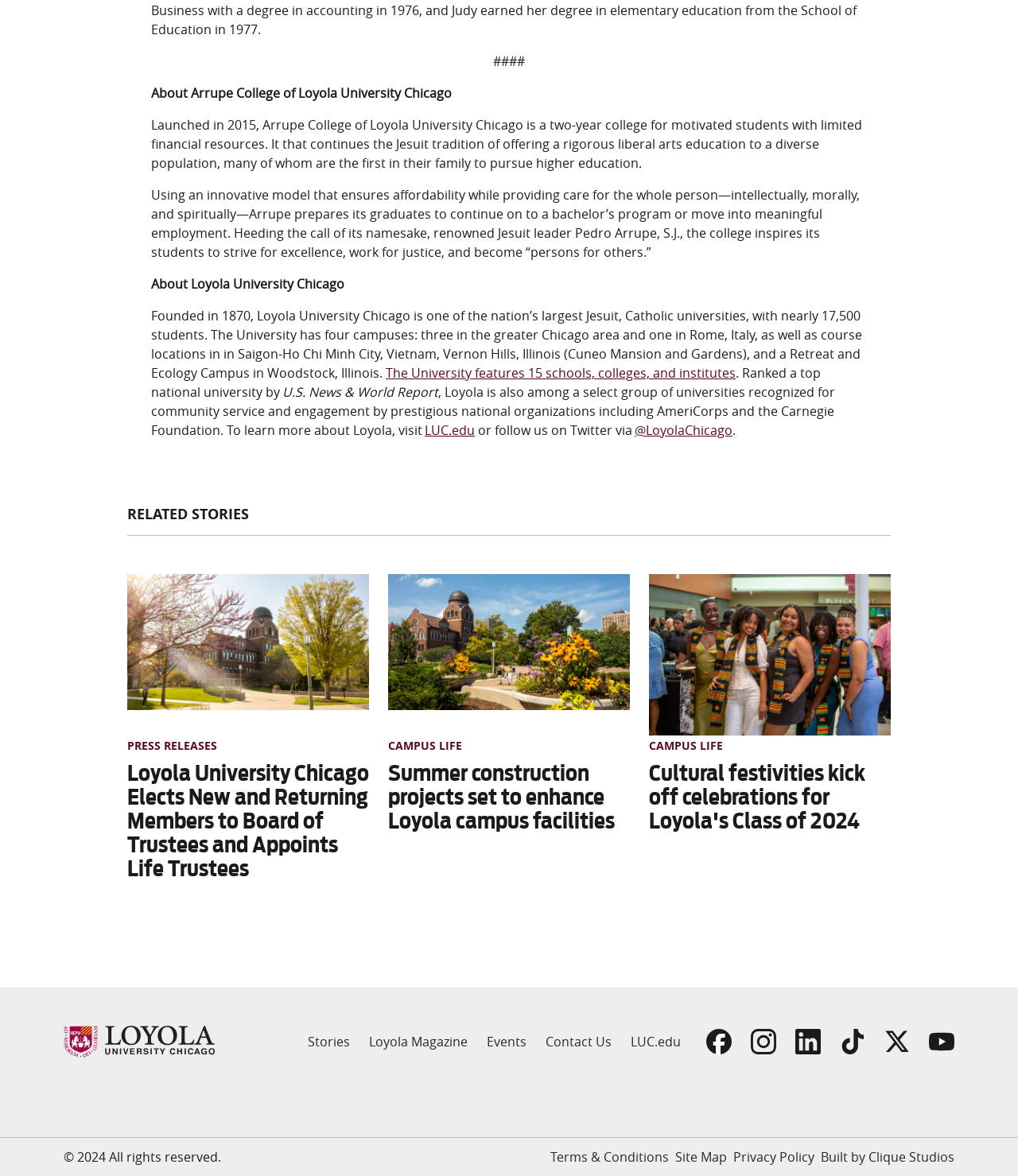Extract the bounding box coordinates for the HTML element that matches this description: "Loyola Magazine". The coordinates should be four float numbers between 0 and 1, i.e., [left, top, right, bottom].

[0.362, 0.878, 0.459, 0.893]